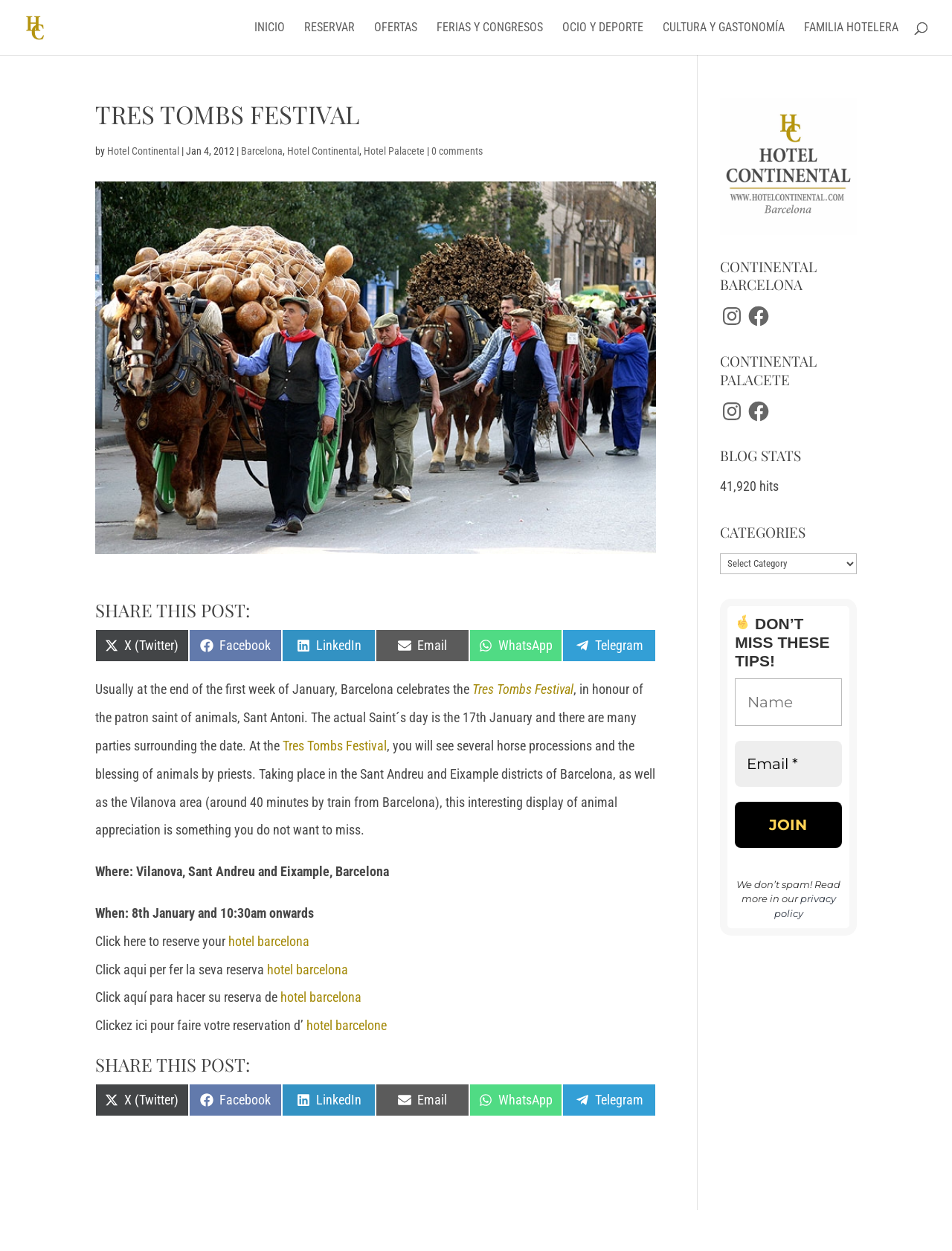Determine the bounding box coordinates of the clickable area required to perform the following instruction: "Click on the 'INICIO' link". The coordinates should be represented as four float numbers between 0 and 1: [left, top, right, bottom].

[0.267, 0.018, 0.299, 0.044]